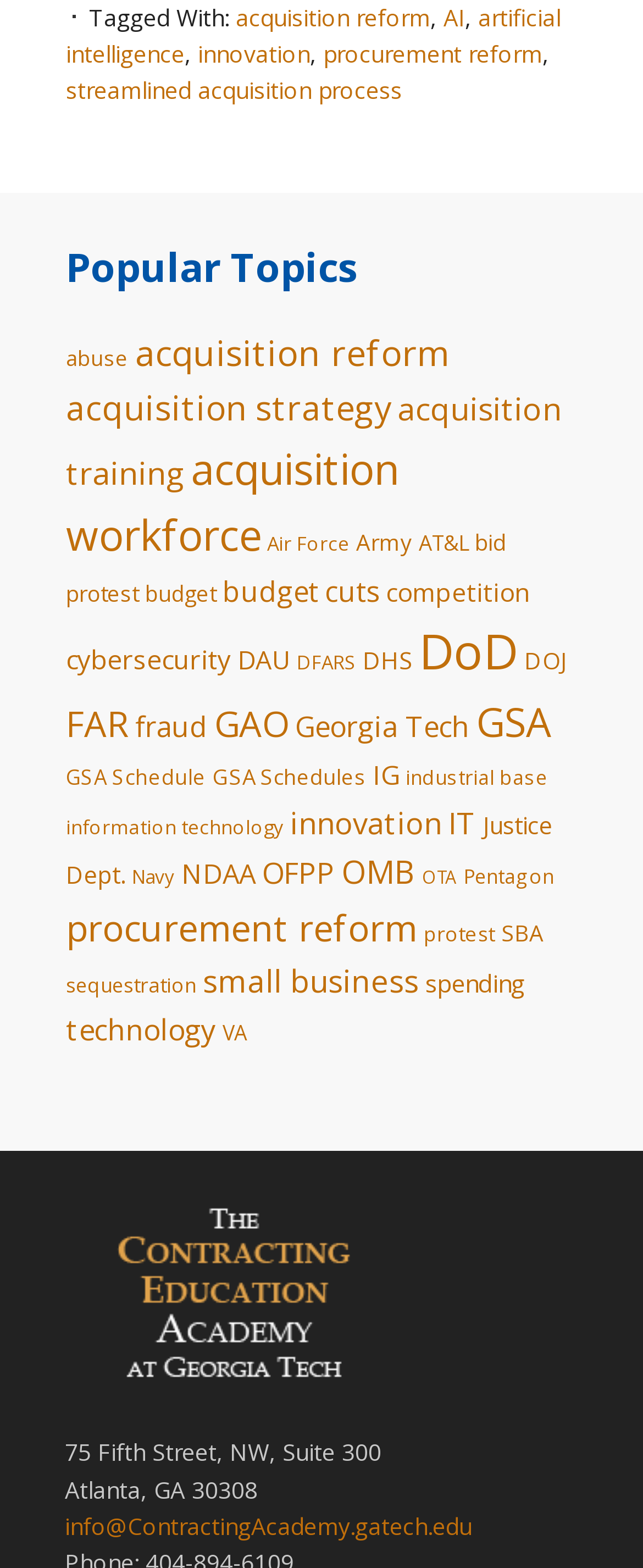Locate the bounding box coordinates of the element that needs to be clicked to carry out the instruction: "Click on the 'procurement reform' link". The coordinates should be given as four float numbers ranging from 0 to 1, i.e., [left, top, right, bottom].

[0.503, 0.024, 0.844, 0.044]